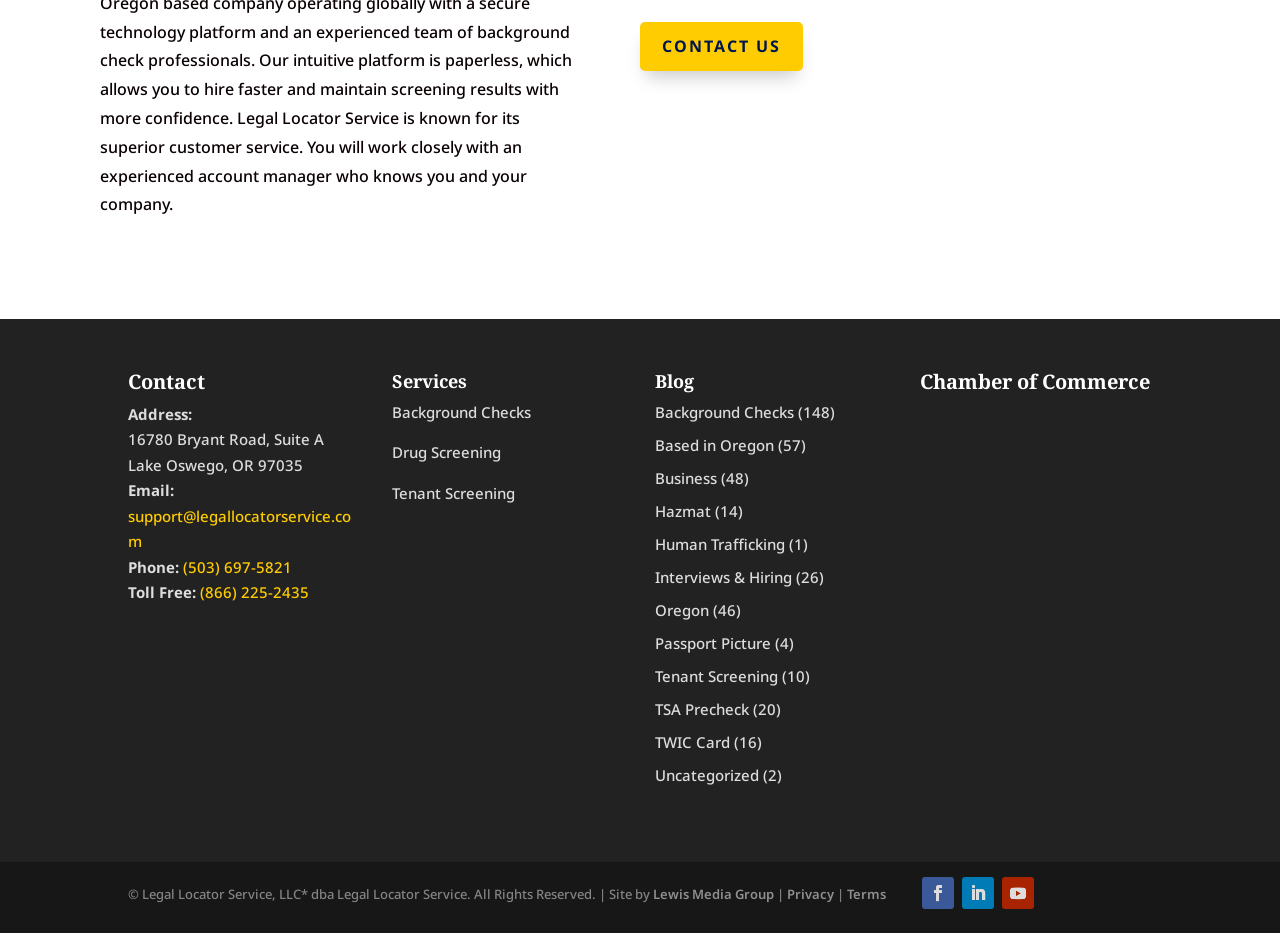Please identify the bounding box coordinates of the element on the webpage that should be clicked to follow this instruction: "Contact us". The bounding box coordinates should be given as four float numbers between 0 and 1, formatted as [left, top, right, bottom].

[0.5, 0.023, 0.627, 0.076]